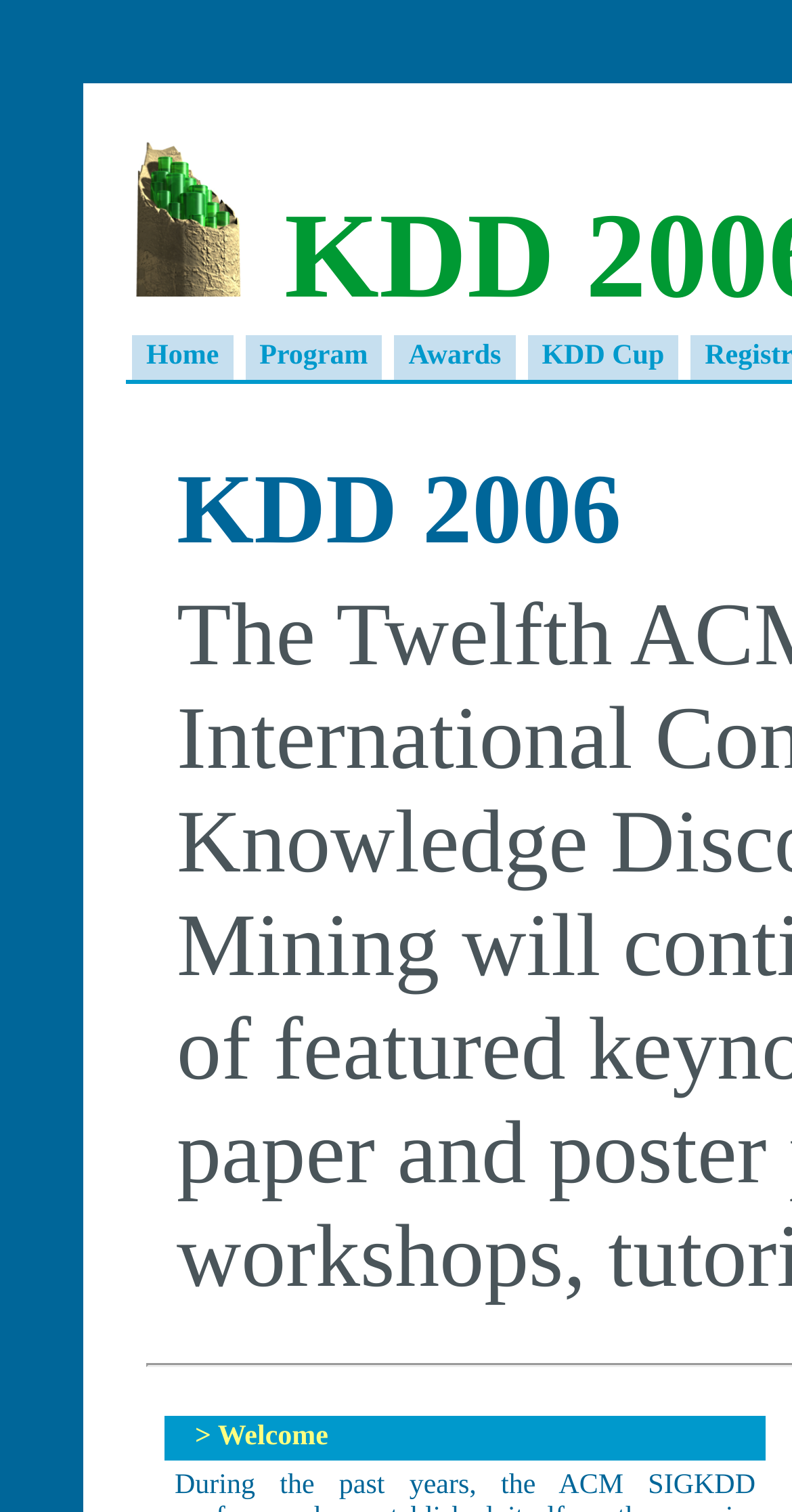Determine the bounding box for the UI element that matches this description: "KDD Cup".

[0.684, 0.226, 0.839, 0.246]